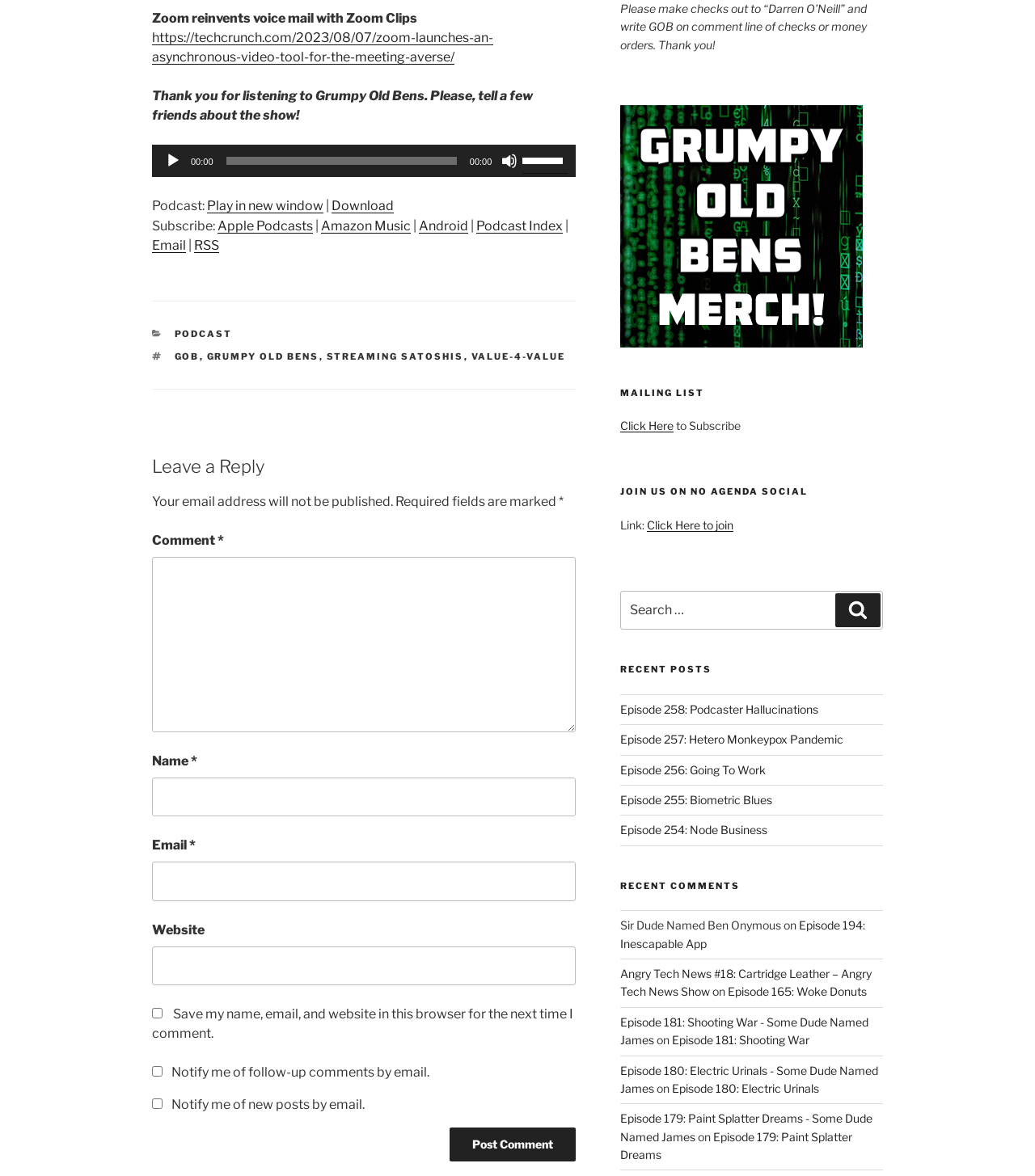Reply to the question with a brief word or phrase: What are the options to subscribe to the podcast?

Apple Podcasts, Amazon Music, Android, etc.